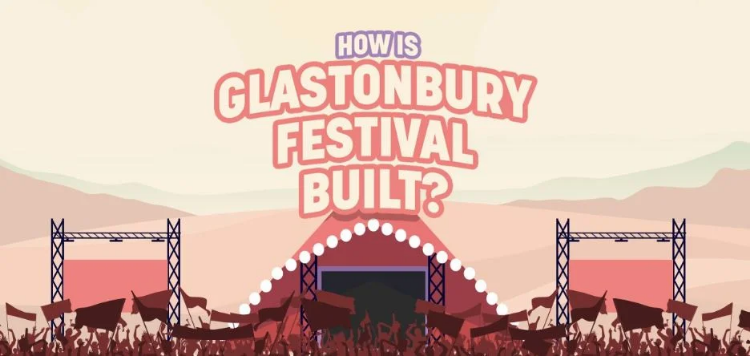Answer the question using only one word or a concise phrase: What is the purpose of the text at the top?

To ask a question